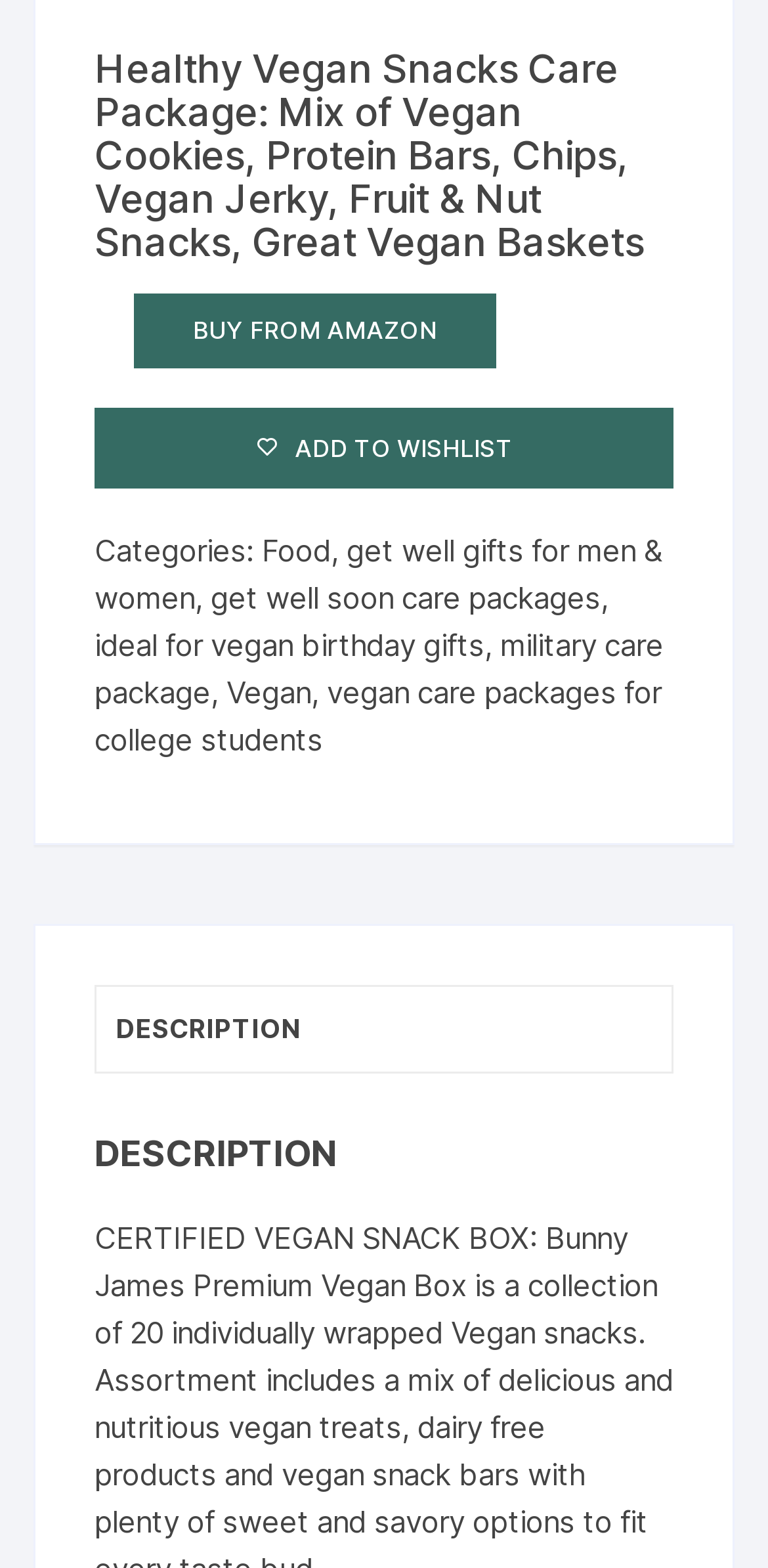Locate the bounding box coordinates of the clickable region necessary to complete the following instruction: "Add to wishlist". Provide the coordinates in the format of four float numbers between 0 and 1, i.e., [left, top, right, bottom].

[0.123, 0.26, 0.877, 0.312]